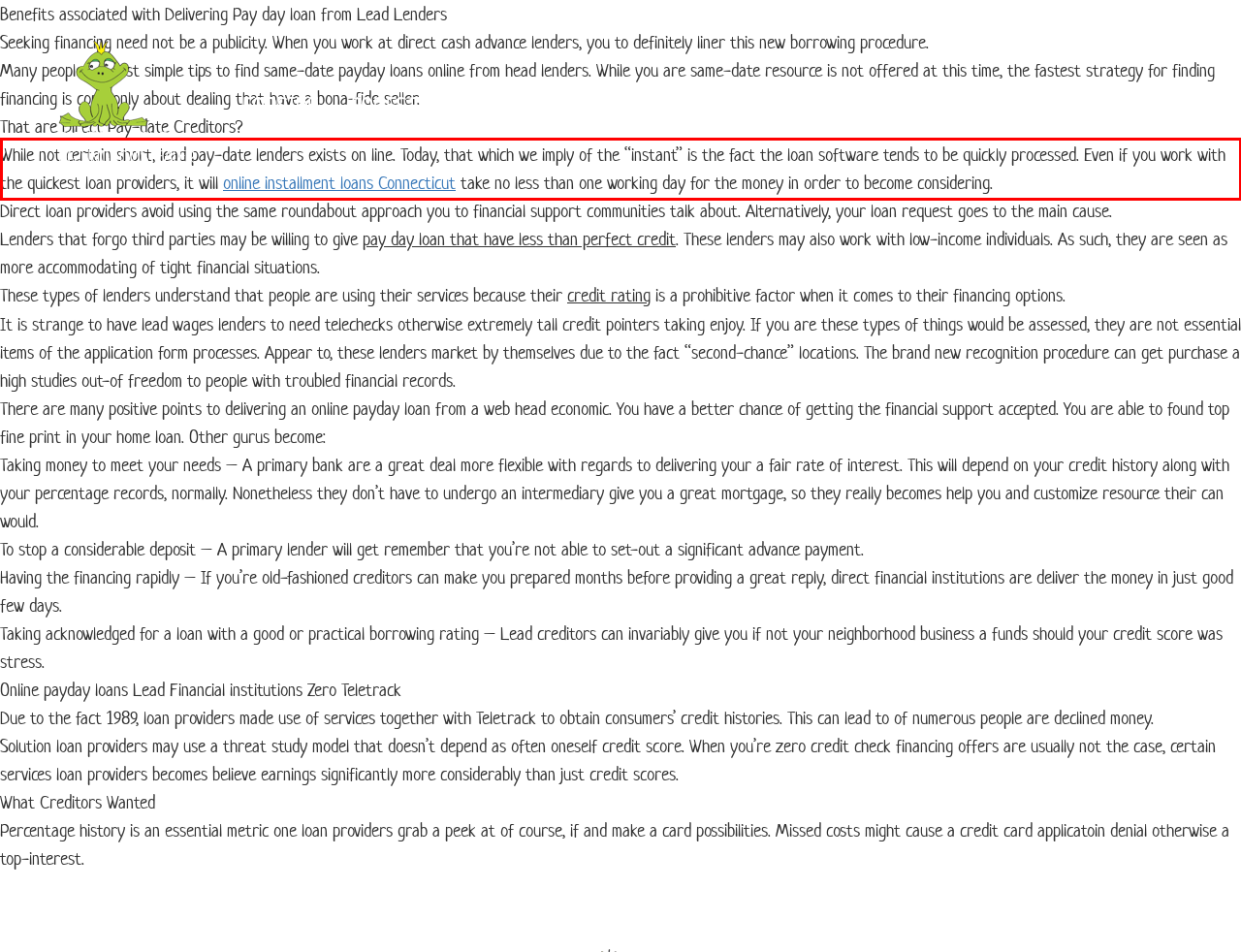Your task is to recognize and extract the text content from the UI element enclosed in the red bounding box on the webpage screenshot.

While not certain short, lead pay-date lenders exists on line. Today, that which we imply of the “instant” is the fact the loan software tends to be quickly processed. Even if you work with the quickest loan providers, it will online installment loans Connecticut take no less than one working day for the money in order to become considering.